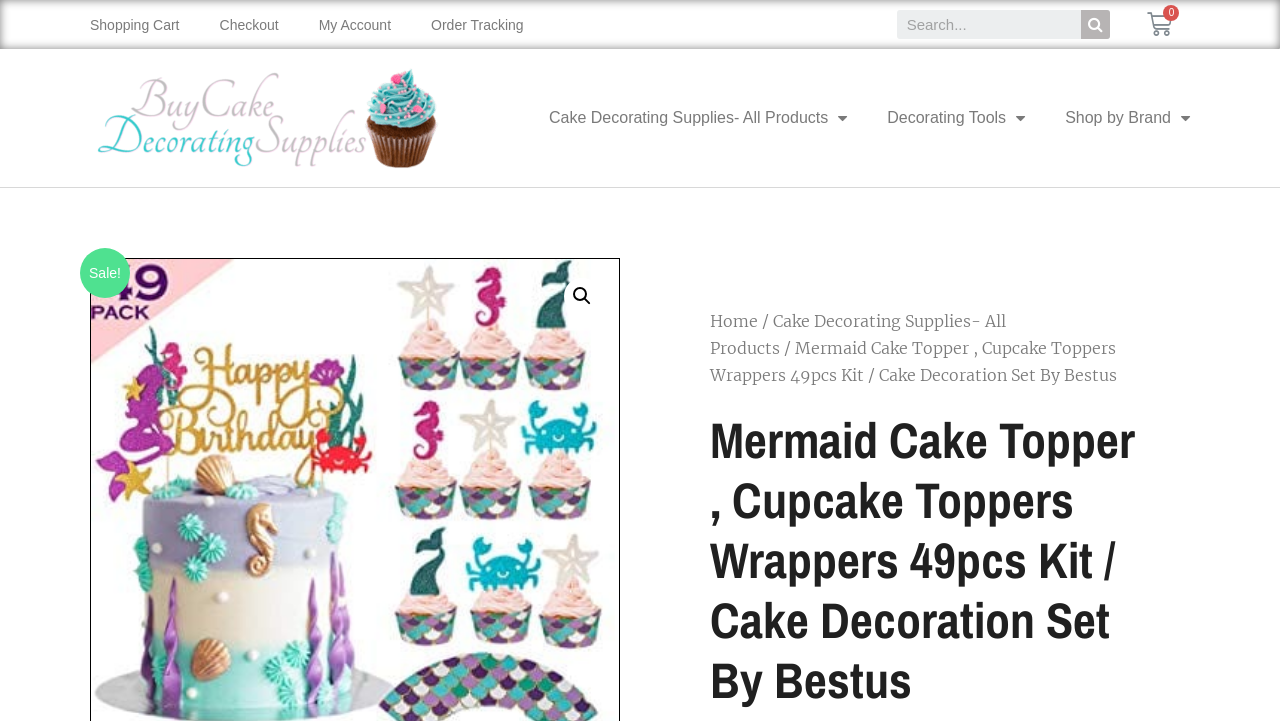Please respond in a single word or phrase: 
What is the purpose of the button with the magnifying glass icon?

Search